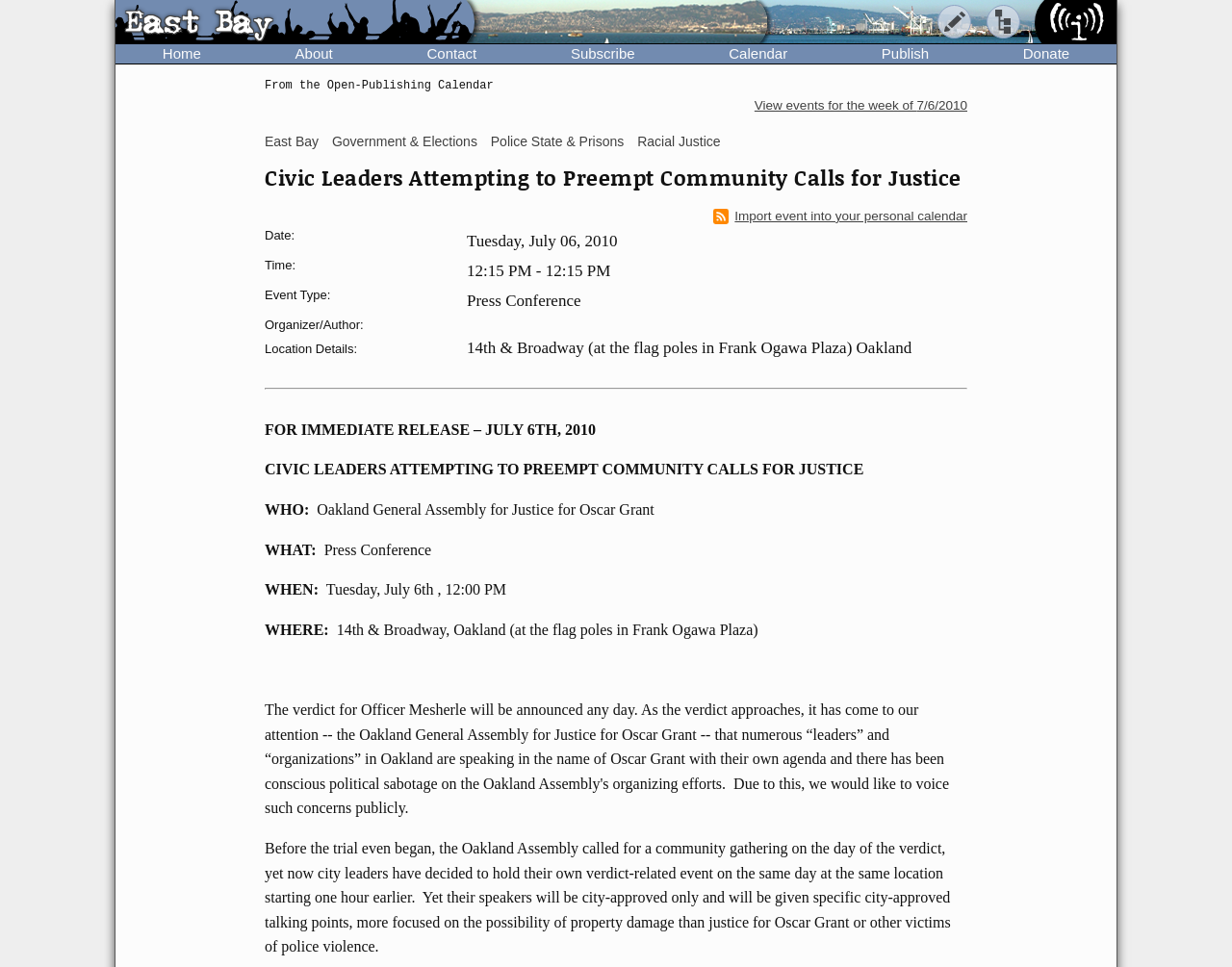Provide an in-depth caption for the webpage.

The webpage appears to be an event page for a press conference organized by the Oakland General Assembly for Justice for Oscar Grant. The event is scheduled to take place on Tuesday, July 6th, 2010, at 12:15 PM at 14th & Broadway (at the flag poles in Frank Ogawa Plaza) in Oakland.

At the top of the page, there is a navigation menu with links to "Home", "About", "Contact", "Subscribe", "Calendar", "Publish", and "Donate". Below the navigation menu, there is a heading that reads "Civic Leaders Attempting to Preempt Community Calls for Justice".

The main content of the page is divided into sections. The first section provides details about the event, including the date, time, location, and event type. The location is specified as 14th & Broadway (at the flag poles in Frank Ogawa Plaza) in Oakland.

The second section appears to be a press release, with a heading that reads "FOR IMMEDIATE RELEASE – JULY 6TH, 2010". The press release provides more information about the event, including the organizers, the purpose of the event, and the expected speakers.

There are several images on the page, including a logo for Indybay, a category menu icon, and a publish menu icon. There is also an iCal feed icon that allows users to import the event into their personal calendar.

The page has a total of 9 links, including links to "East Bay", "Government & Elections", "Police State & Prisons", "Racial Justice", and "View events for the week of 7/6/2010". There are also several static text elements, including headings, paragraphs, and labels.